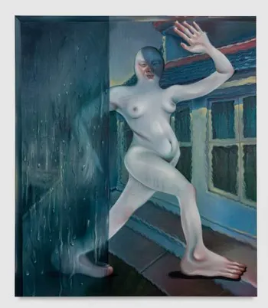What colors are used in the figure?
Based on the image, provide your answer in one word or phrase.

Blue and white